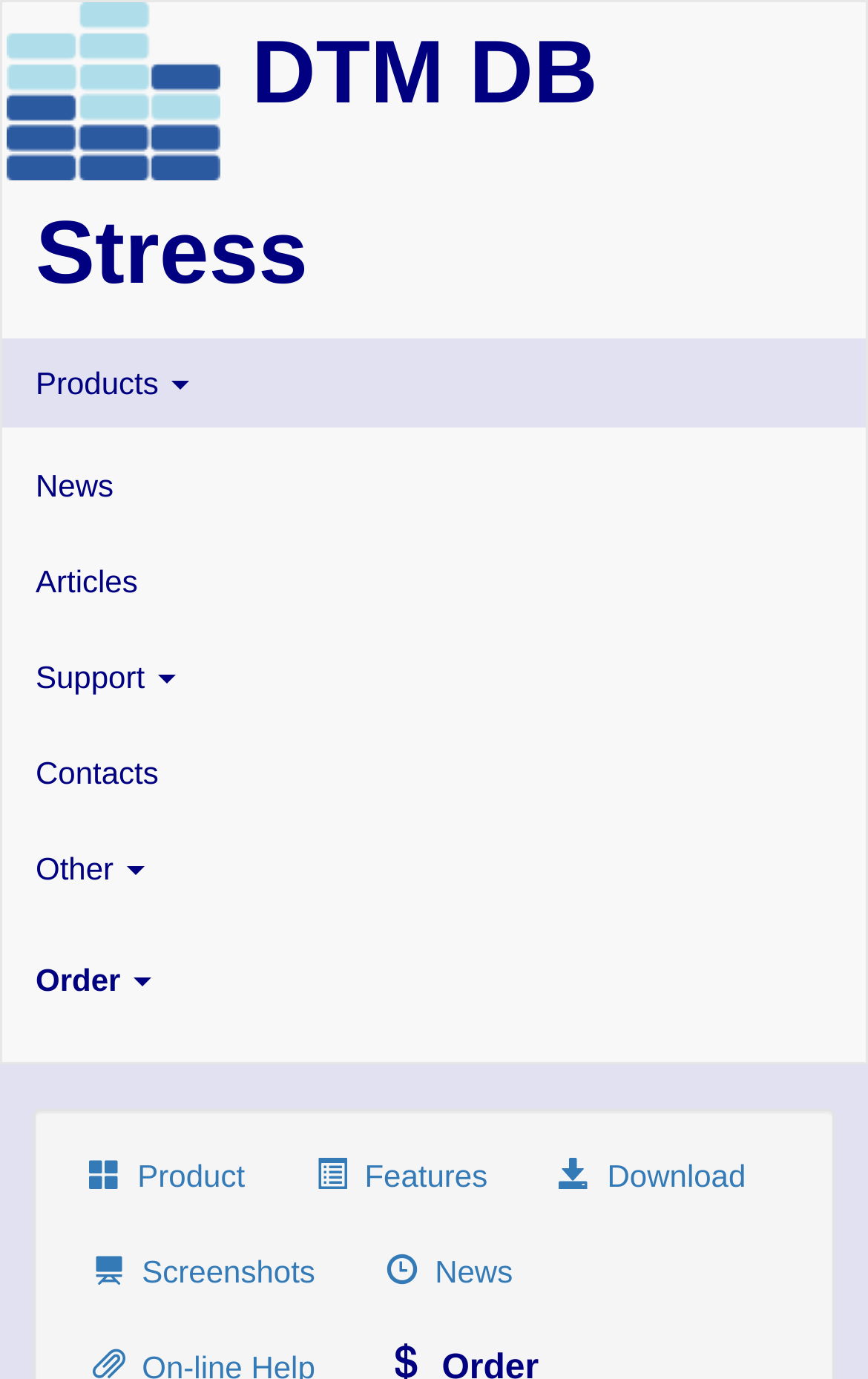Pinpoint the bounding box coordinates of the element that must be clicked to accomplish the following instruction: "download the software". The coordinates should be in the format of four float numbers between 0 and 1, i.e., [left, top, right, bottom].

[0.605, 0.819, 0.898, 0.884]